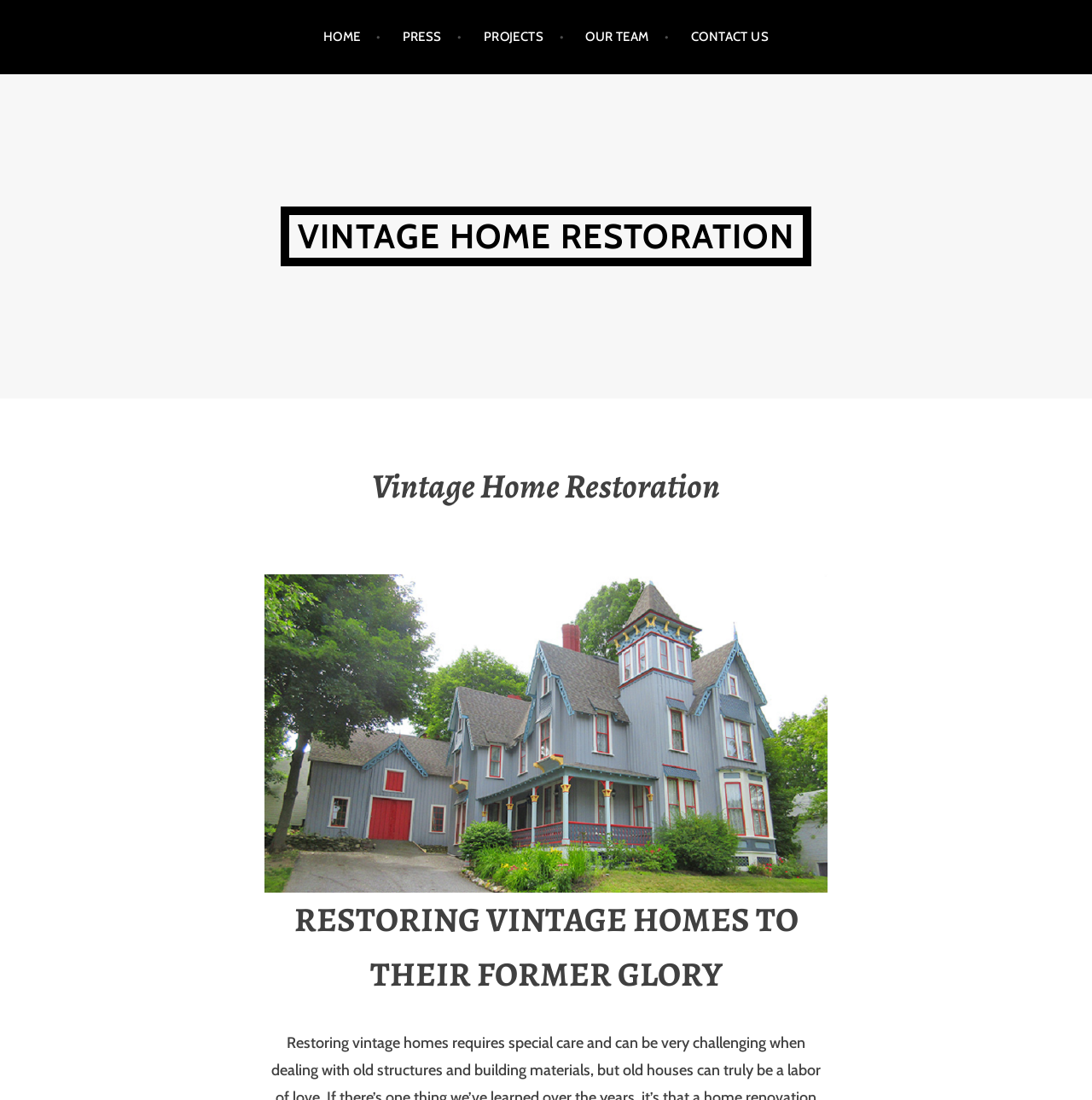Is there an image on the webpage?
Offer a detailed and exhaustive answer to the question.

Yes, there is an image on the webpage because there is a figure element with the bounding box coordinates [0.242, 0.522, 0.758, 0.811] which is below the main heading element and above the subtitle element, indicating its presence.